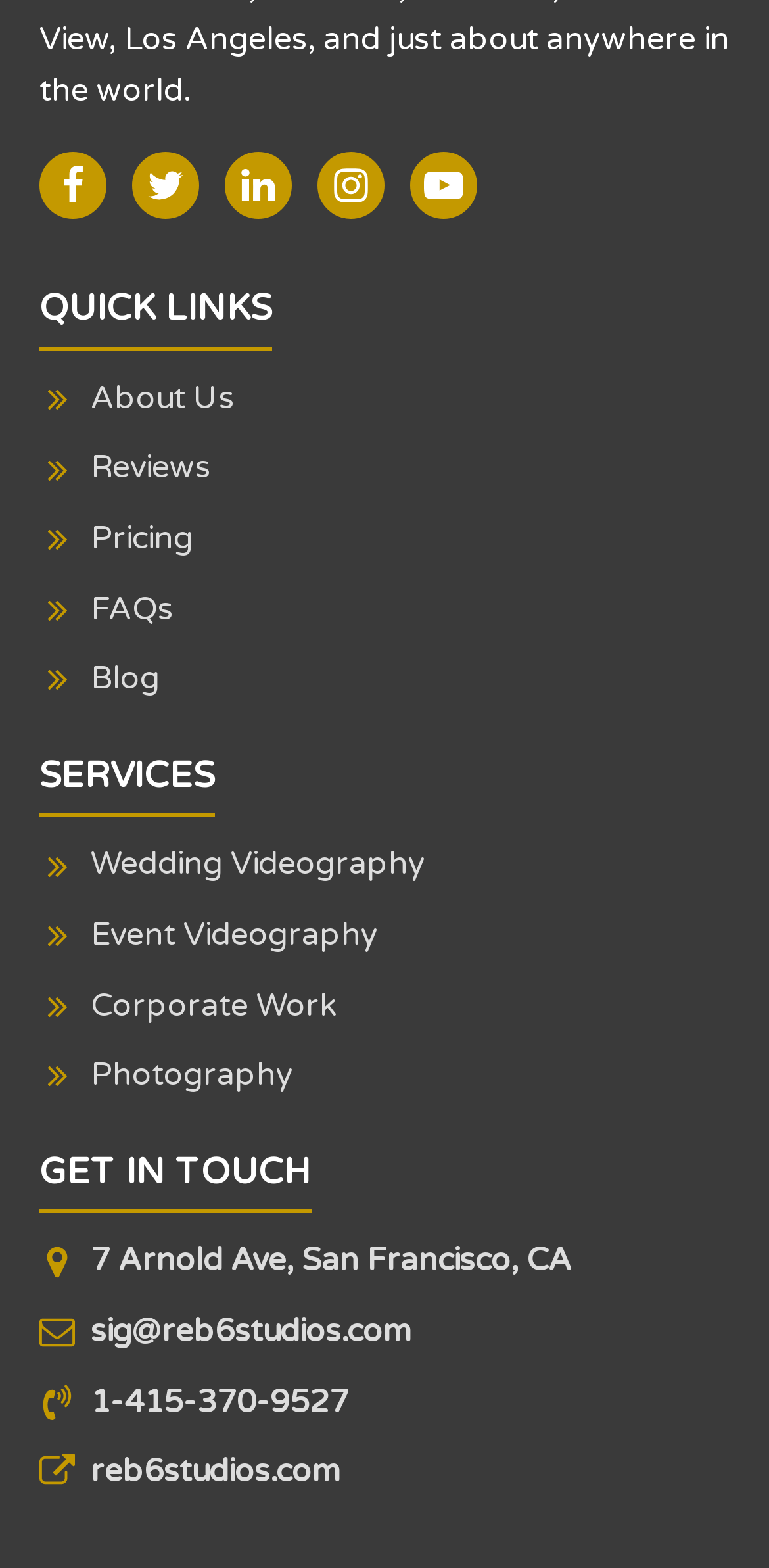With reference to the screenshot, provide a detailed response to the question below:
What services are offered?

I found the services offered by looking at the links under the 'SERVICES' heading, which include 'Wedding Videography', 'Event Videography', 'Corporate Work', and 'Photography'.